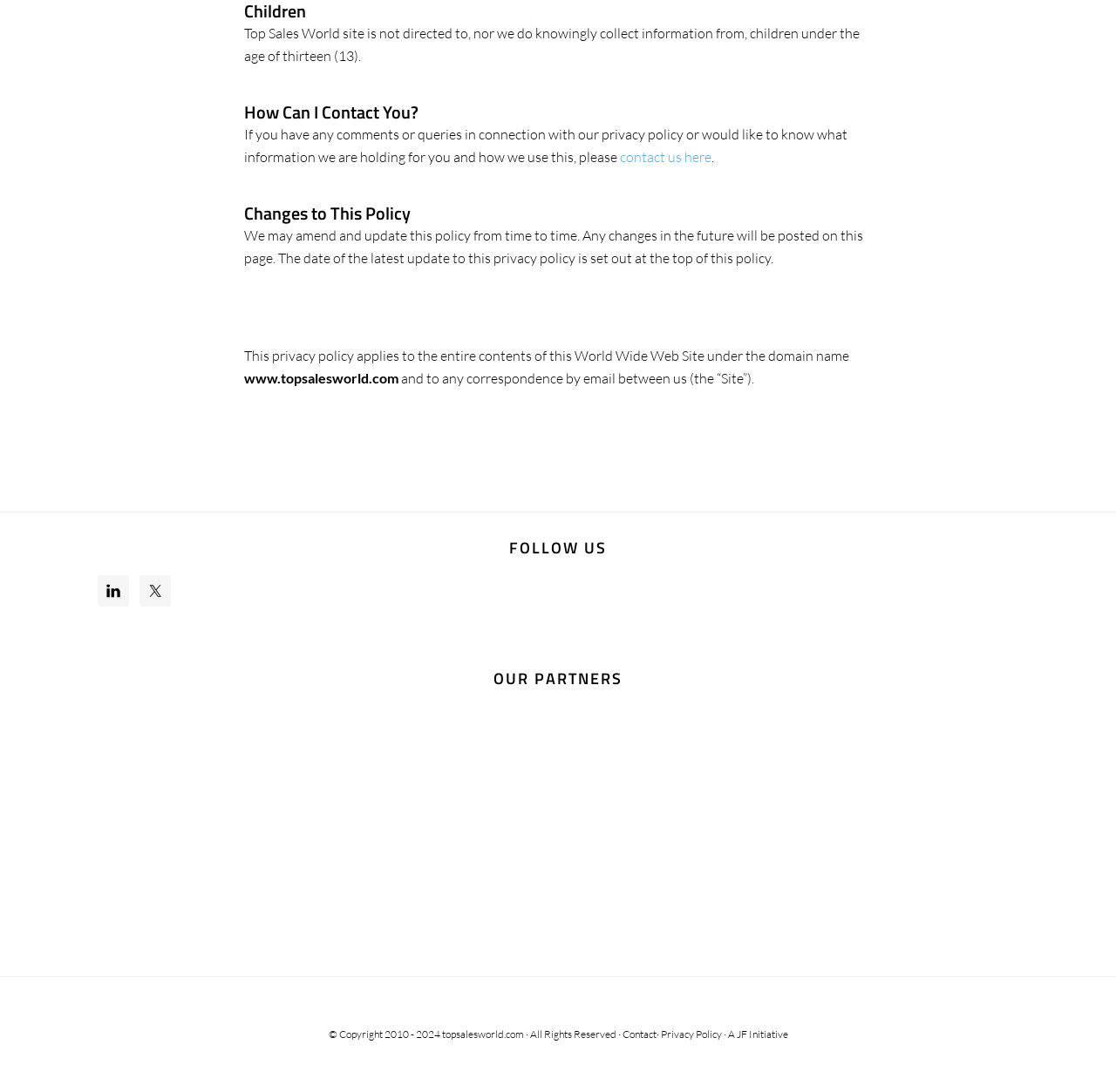Based on what you see in the screenshot, provide a thorough answer to this question: How can I contact the website owner?

The answer can be found in the 'How Can I Contact You?' section, where it says 'If you have any comments or queries in connection with our privacy policy or would like to know what information we are holding for you and how we use this, please contact us here'.